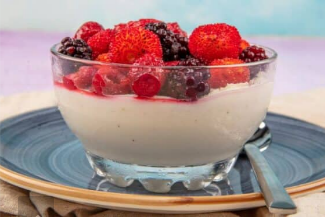Describe all the important aspects and details of the image.

This vibrant and appetizing image showcases a bowl of creamy dessert topped with an array of fresh berries. The dish features luscious strawberries, blackberries, and raspberries, creating a colorful contrast against the smooth, pale base. The dessert is elegantly presented in a clear glass bowl, which allows the layers and textures to be visible. It rests on a rustic blue plate, enhancing its visual appeal, and a shiny spoon is placed beside it, inviting indulgence. This delightful treat not only highlights the beauty of fresh, natural ingredients, but it also serves as a tempting option for those seeking a healthy snack or dessert.